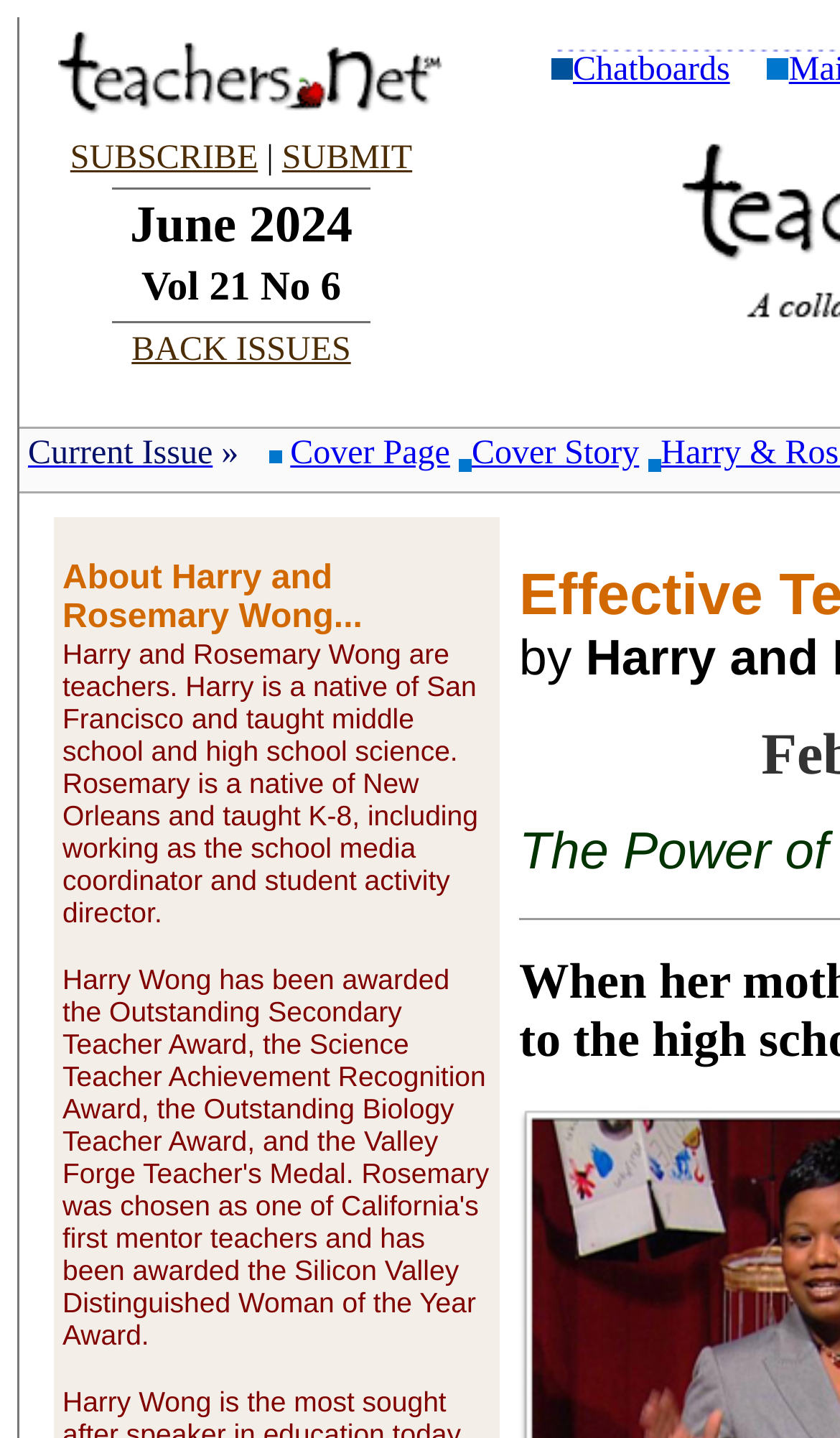Based on the image, please respond to the question with as much detail as possible:
What is the name of the authors featured in this issue?

The webpage title mentions 'HARRY & ROSEMARY WONG: THE POWER OF PROCEDURES - EFFECTIVE TEACHING', indicating that the authors Harry and Rosemary Wong are featured in this issue.